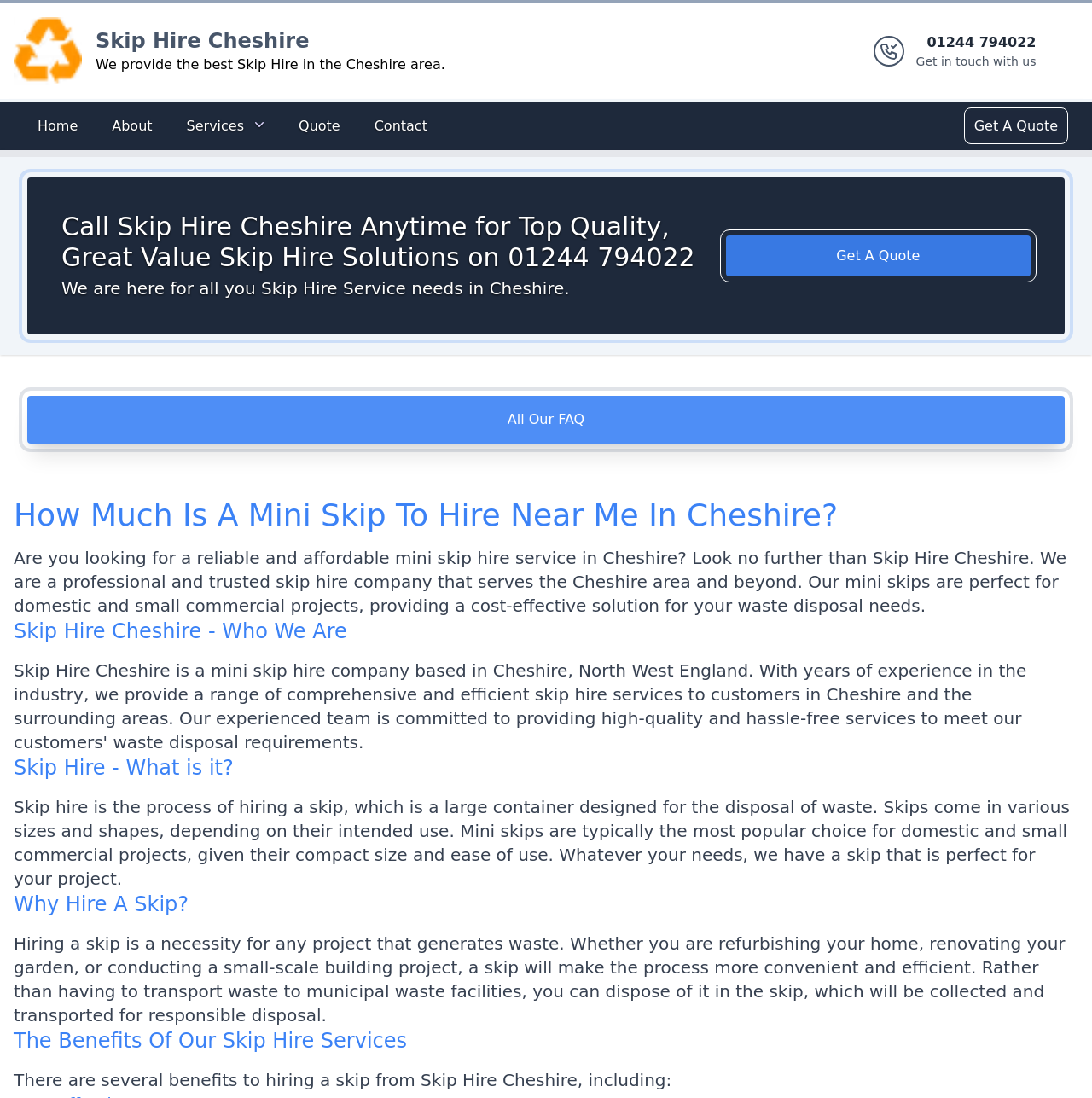Determine the bounding box for the UI element described here: "Get A Quote".

[0.665, 0.214, 0.944, 0.252]